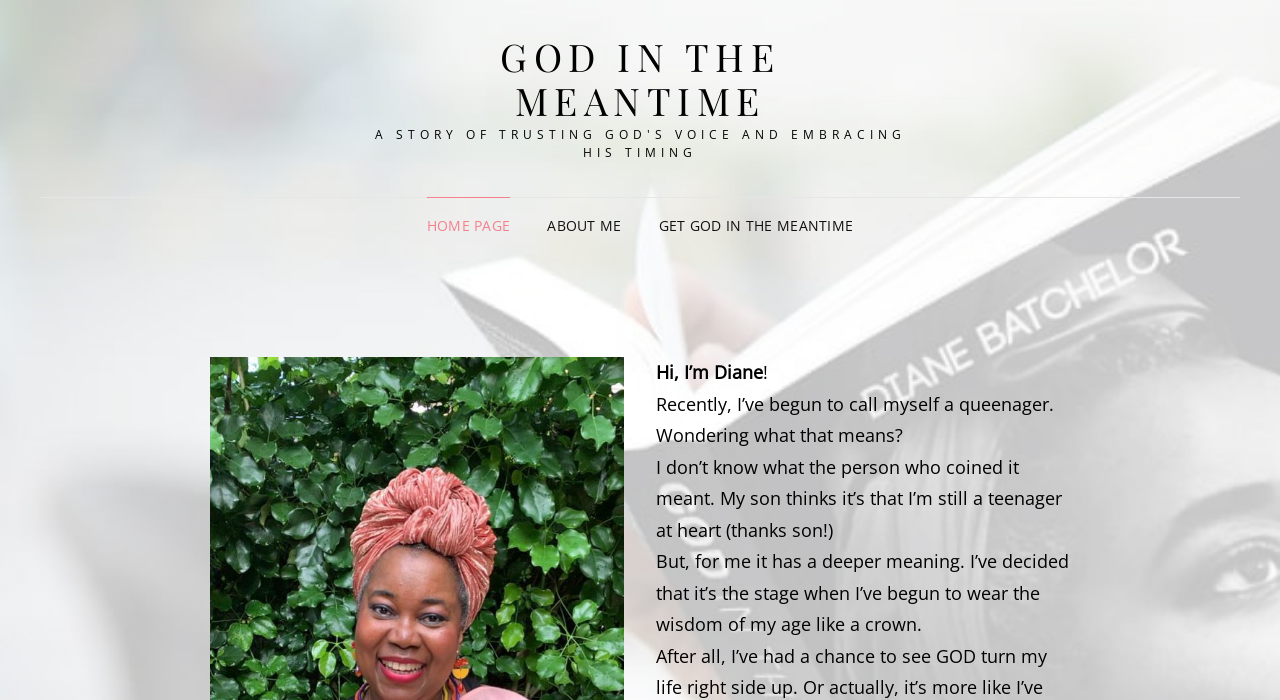What does the author's son think 'queenager' means?
Make sure to answer the question with a detailed and comprehensive explanation.

The author mentions that her son thinks 'queenager' means that she is still a teenager at heart, as mentioned in the text 'My son thinks it’s that I’m still a teenager at heart (thanks son!)'.